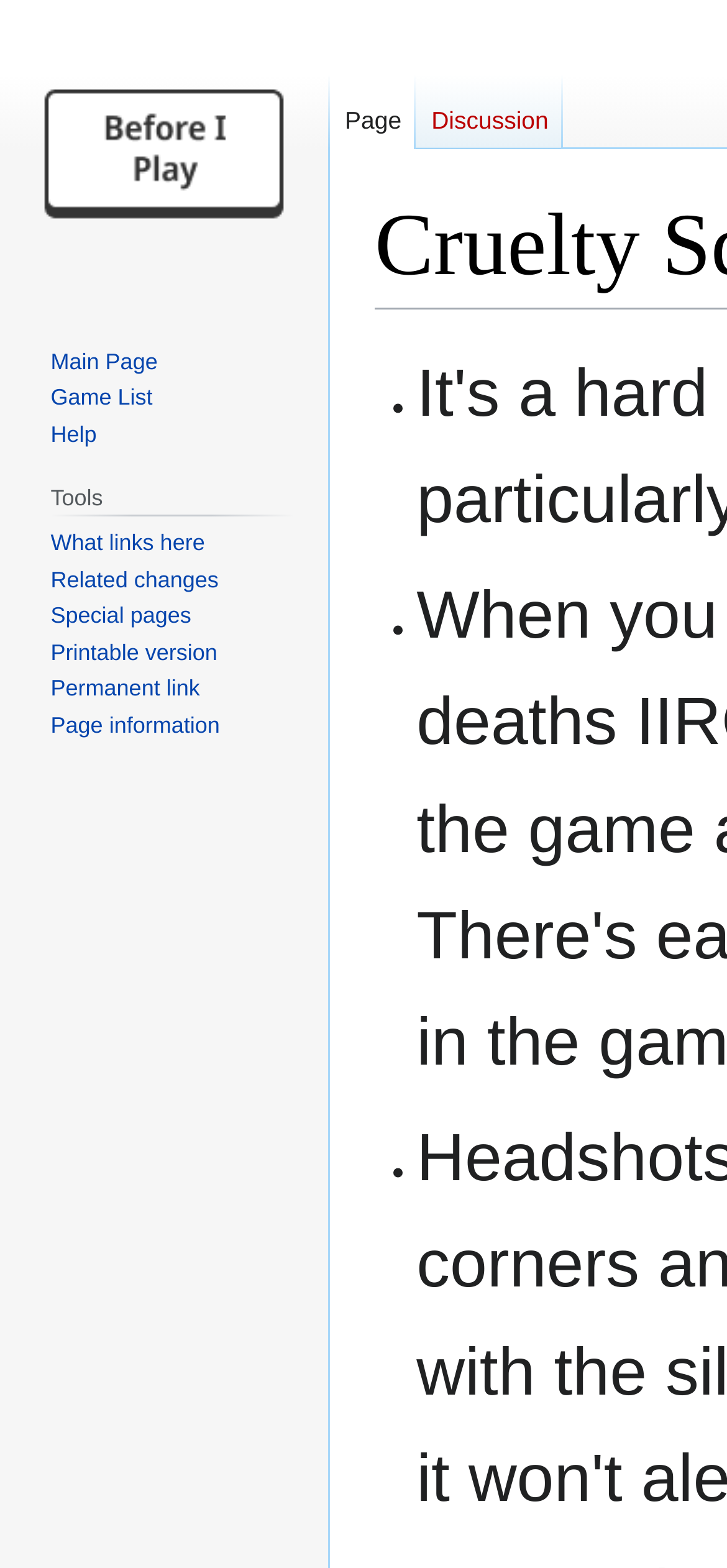Extract the bounding box coordinates of the UI element described: "Help". Provide the coordinates in the format [left, top, right, bottom] with values ranging from 0 to 1.

[0.07, 0.268, 0.133, 0.285]